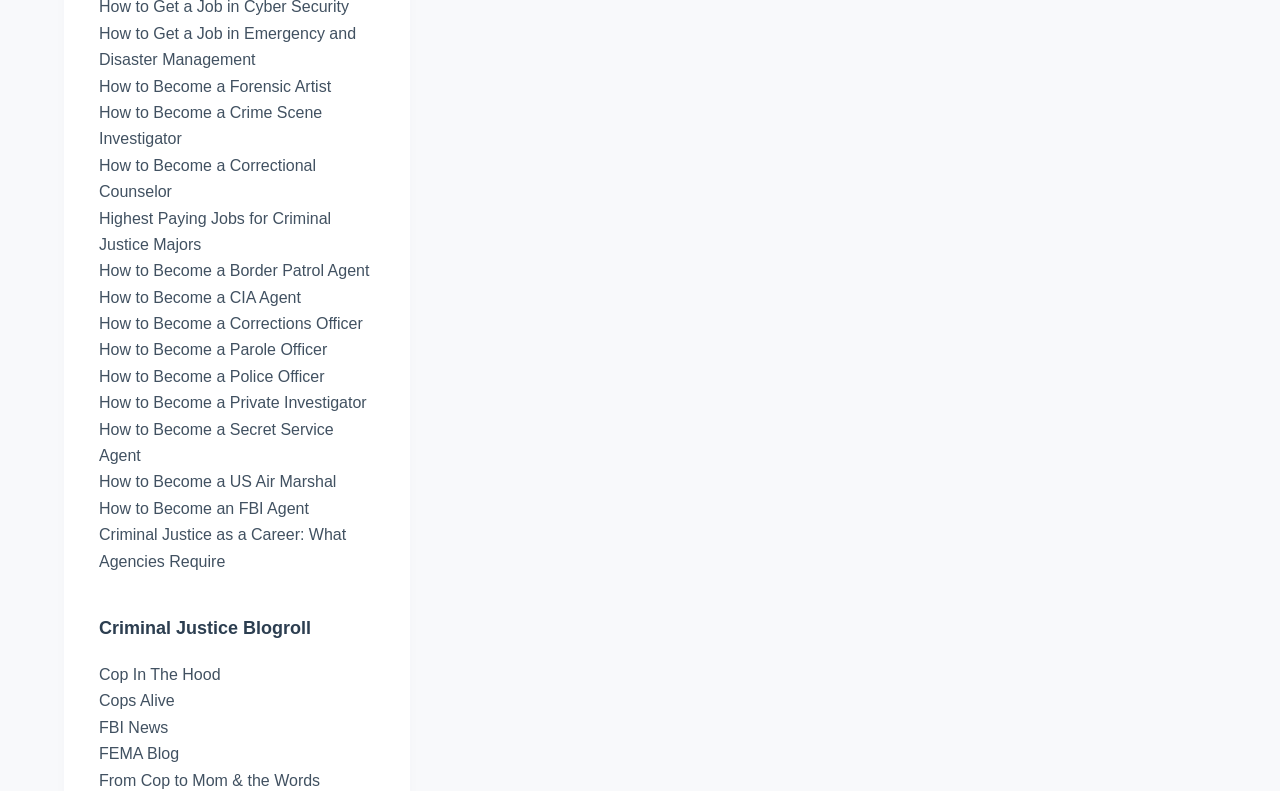Find the bounding box coordinates for the area that must be clicked to perform this action: "Explore the criminal justice blogroll".

[0.077, 0.777, 0.293, 0.812]